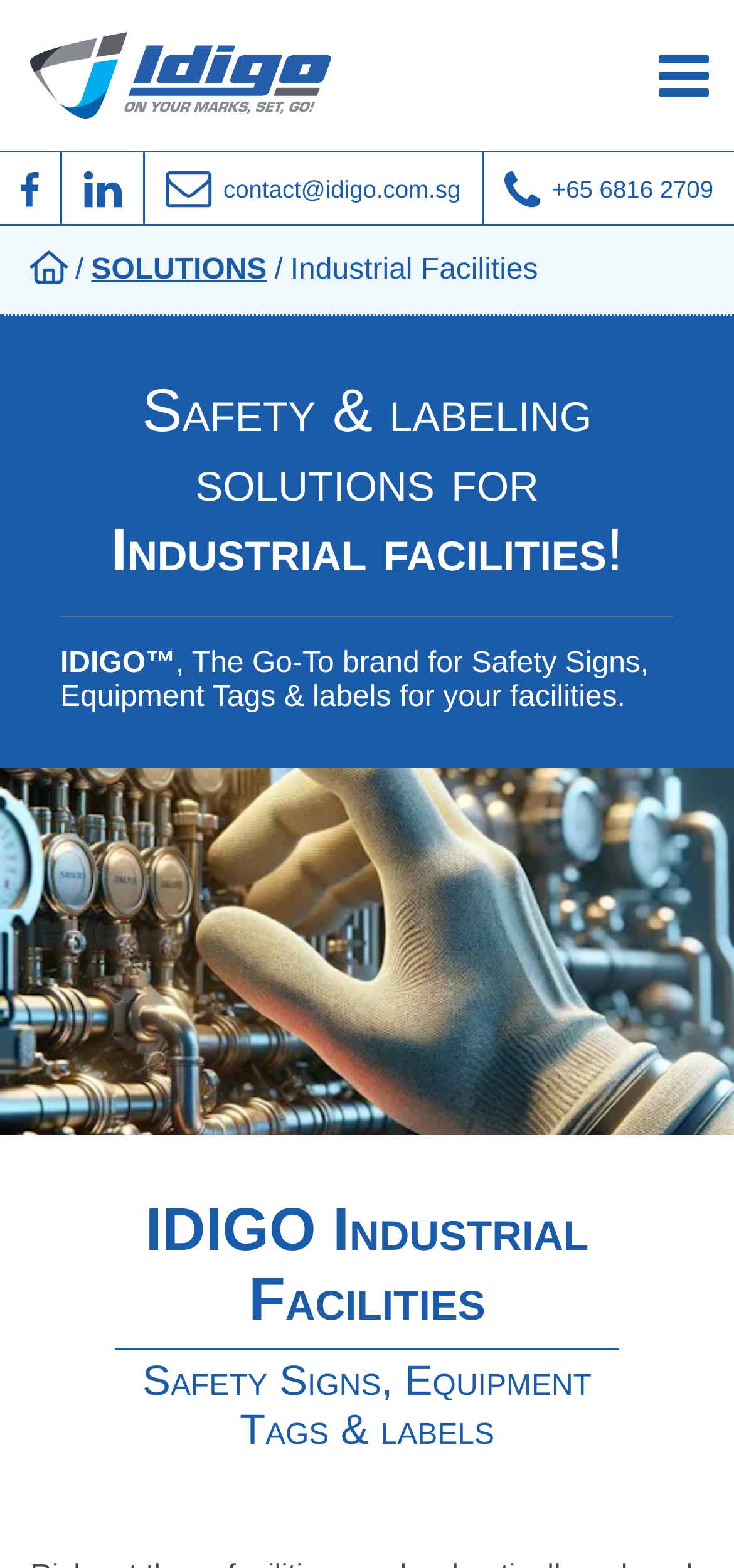Pinpoint the bounding box coordinates of the area that should be clicked to complete the following instruction: "Visit the IDIGO Facebook page". The coordinates must be given as four float numbers between 0 and 1, i.e., [left, top, right, bottom].

[0.0, 0.097, 0.081, 0.143]